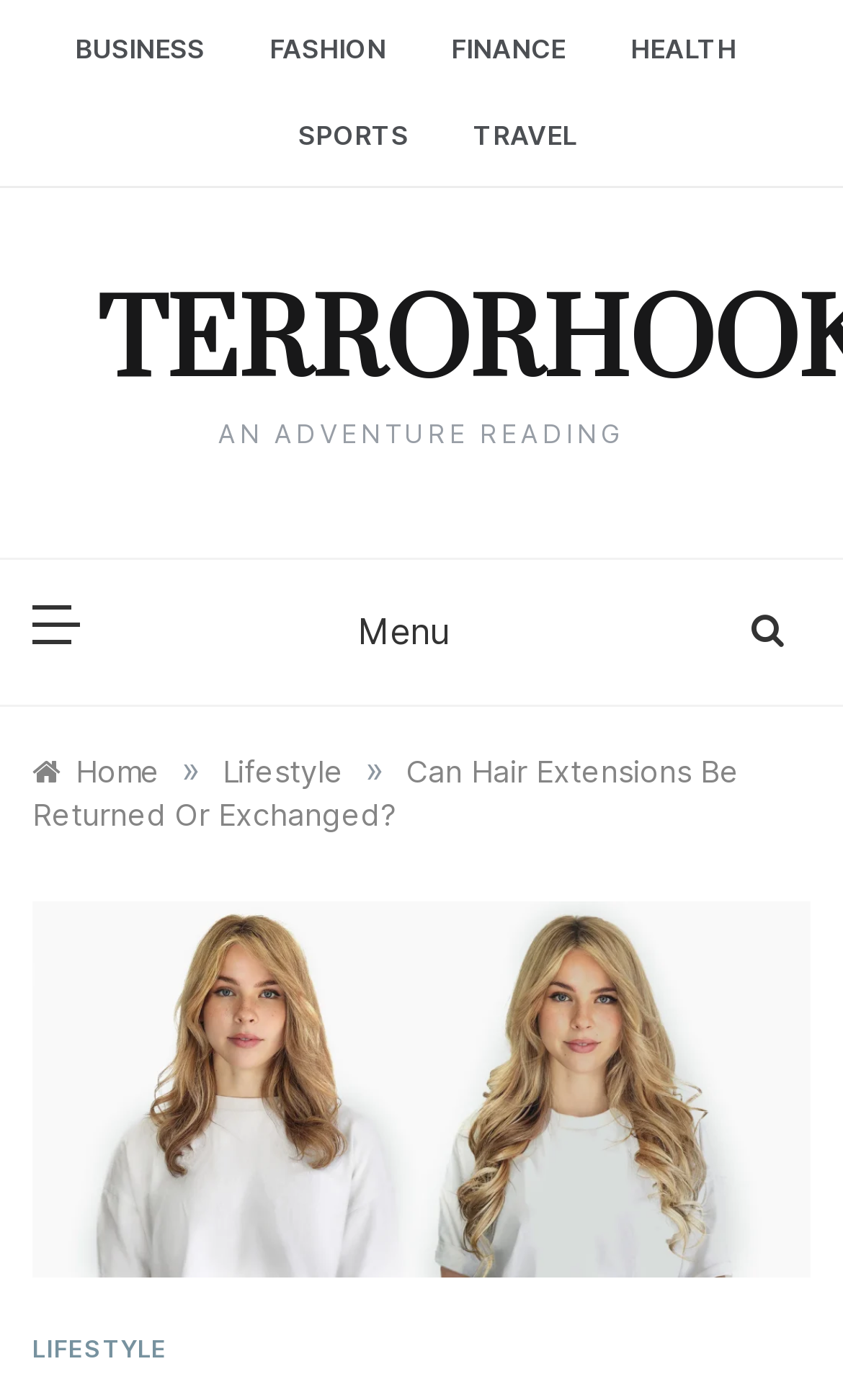Provide the bounding box coordinates of the HTML element described by the text: "Travel". The coordinates should be in the format [left, top, right, bottom] with values between 0 and 1.

[0.523, 0.066, 0.685, 0.128]